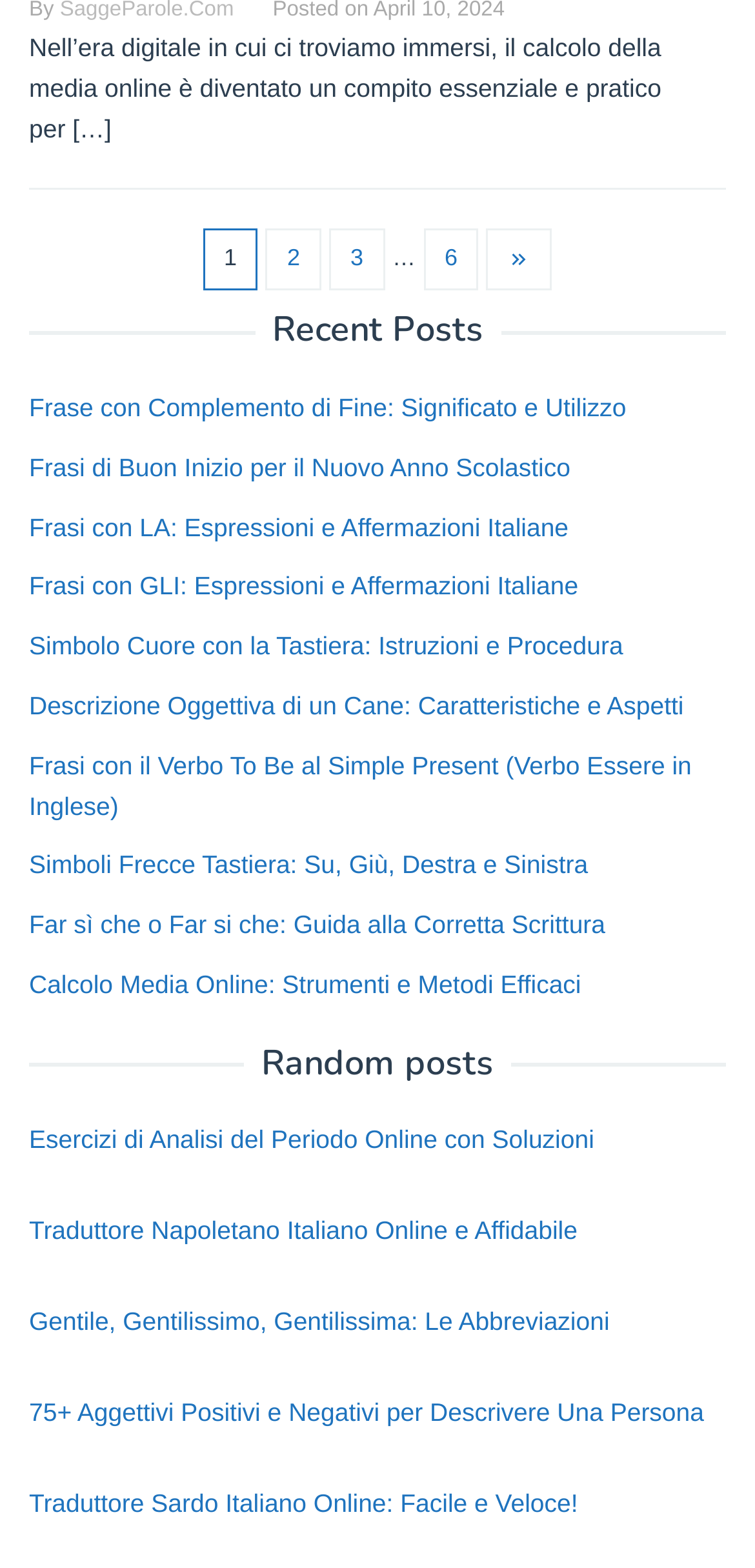Find and specify the bounding box coordinates that correspond to the clickable region for the instruction: "Click on the link '2'".

[0.352, 0.146, 0.426, 0.185]